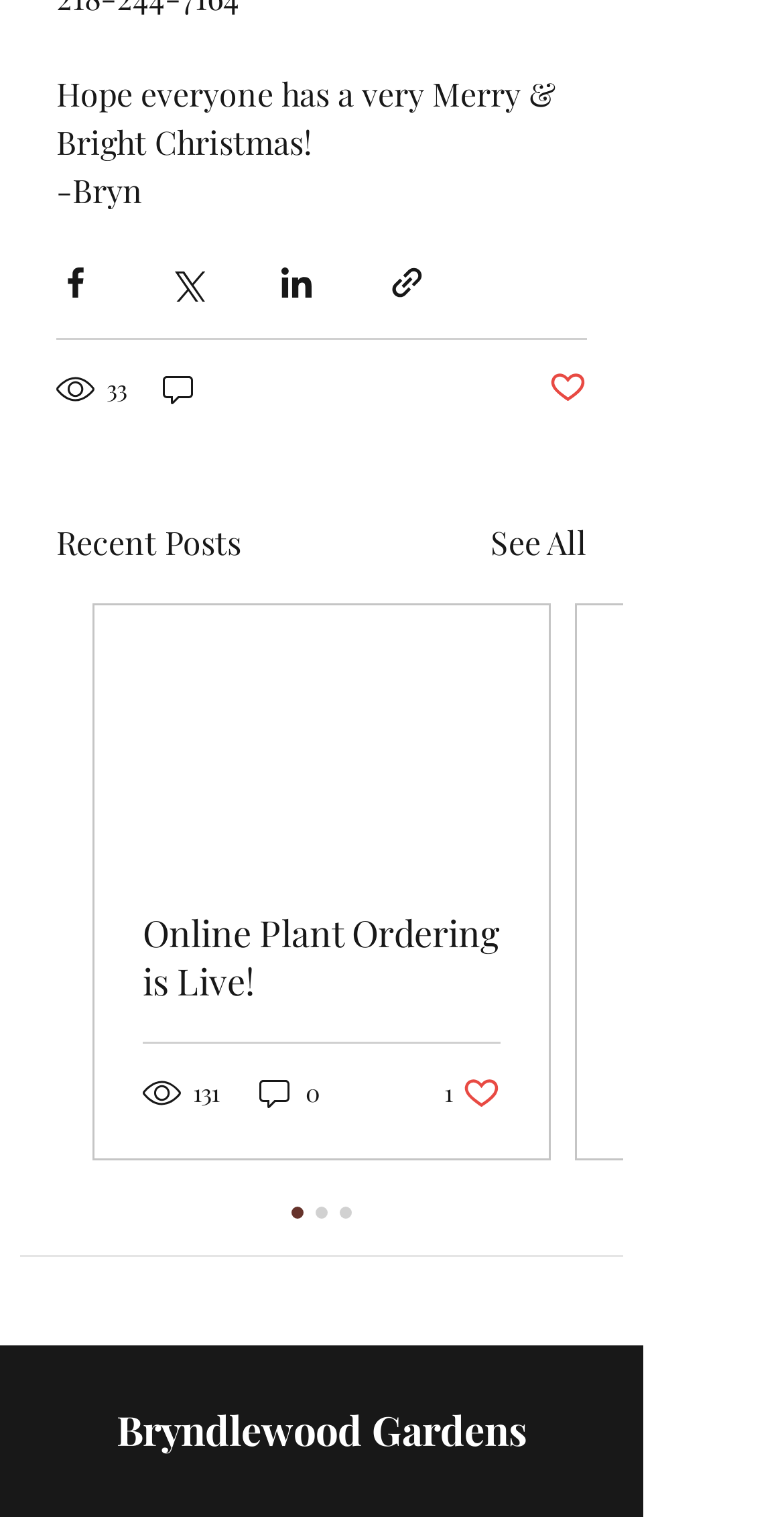Identify the bounding box coordinates of the clickable region necessary to fulfill the following instruction: "Visit Bryndlewood Gardens". The bounding box coordinates should be four float numbers between 0 and 1, i.e., [left, top, right, bottom].

[0.149, 0.924, 0.672, 0.96]